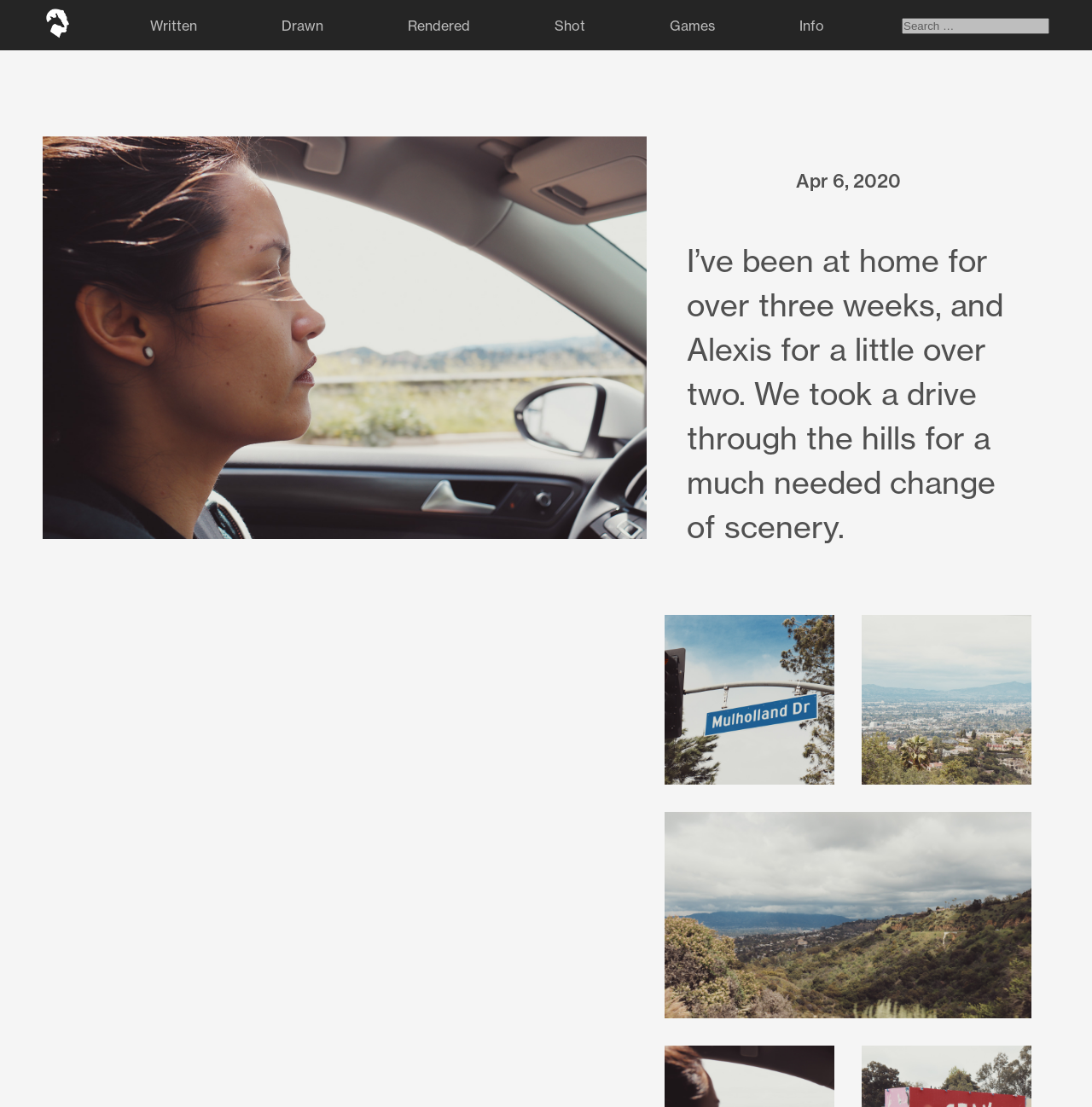What is the author's name?
Kindly answer the question with as much detail as you can.

The author's name is mentioned in the root element 'Six Foot Giraffe | Kyle Smith', which suggests that Kyle Smith is the author of this personal art, thoughts, and memories collection.